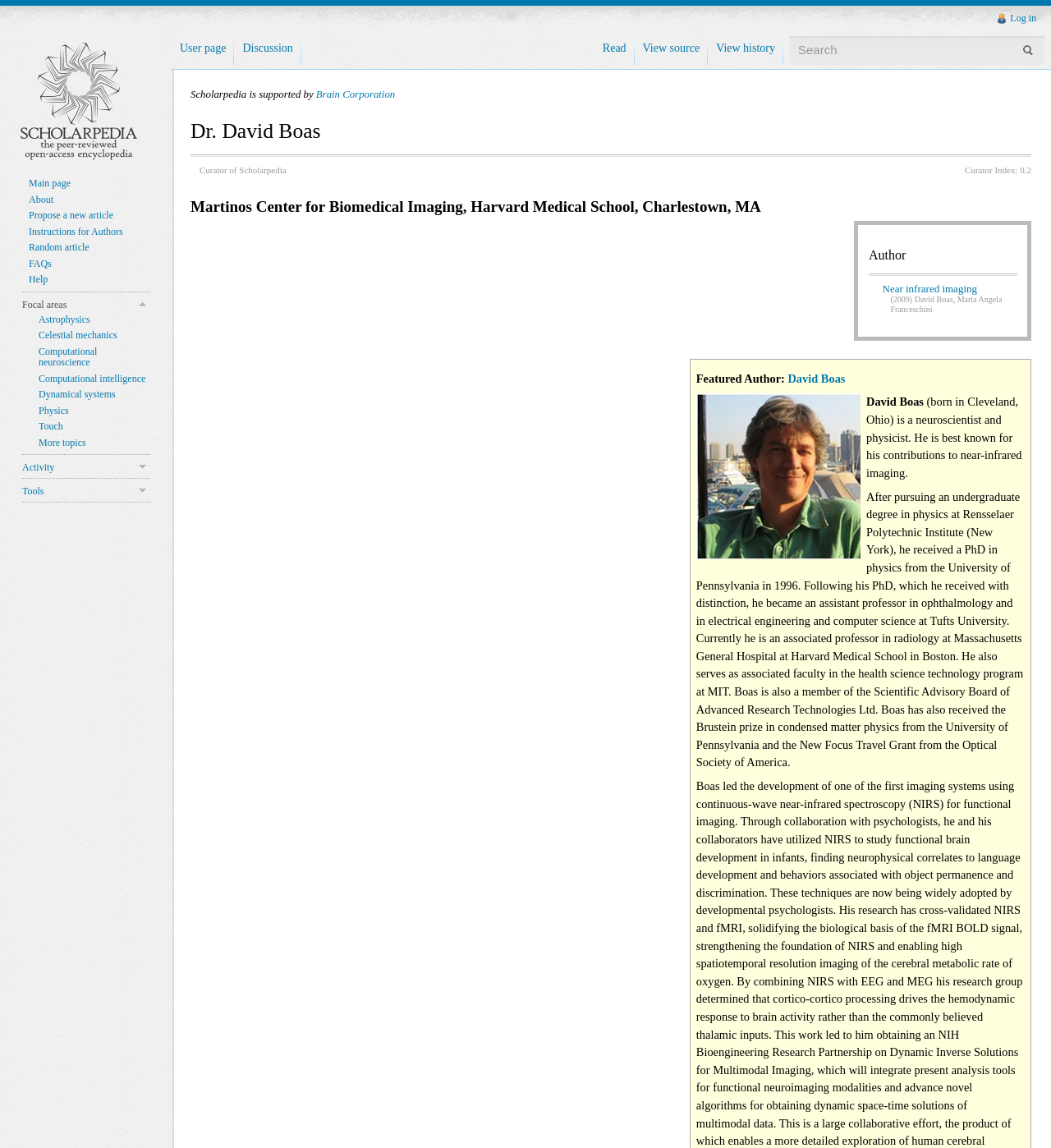Locate the heading on the webpage and return its text.

Dr. David Boas